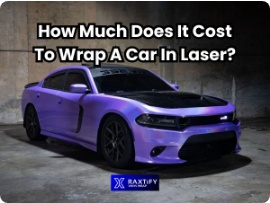Please reply to the following question with a single word or a short phrase:
What is the purpose of the bold, white text overlay?

To ask a question